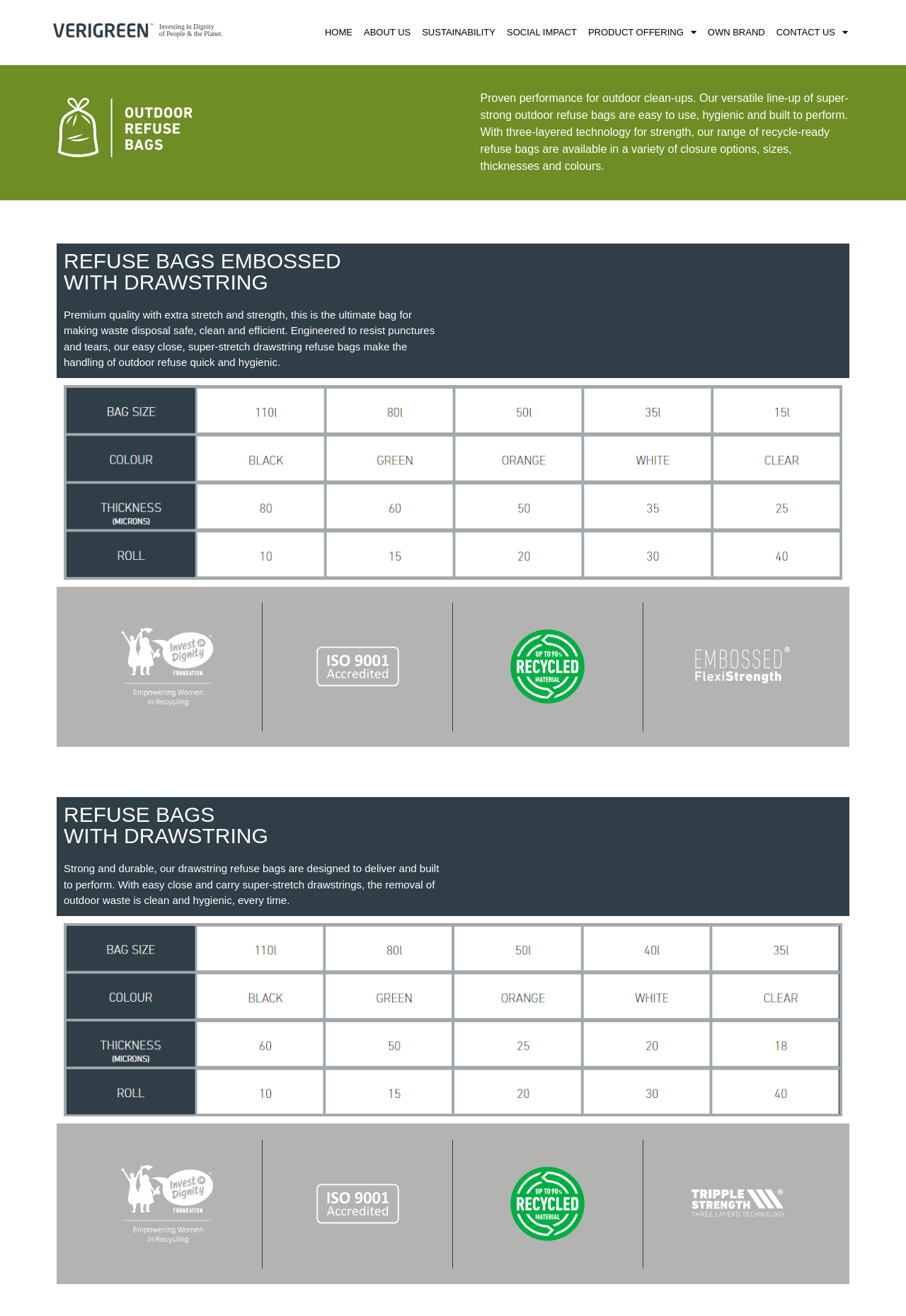Please look at the image and answer the question with a detailed explanation: What is the main product offered by this website?

Based on the webpage content, the main product offered by this website is outdoor refuse bags, which are described as super-strong, easy to use, and built to perform.